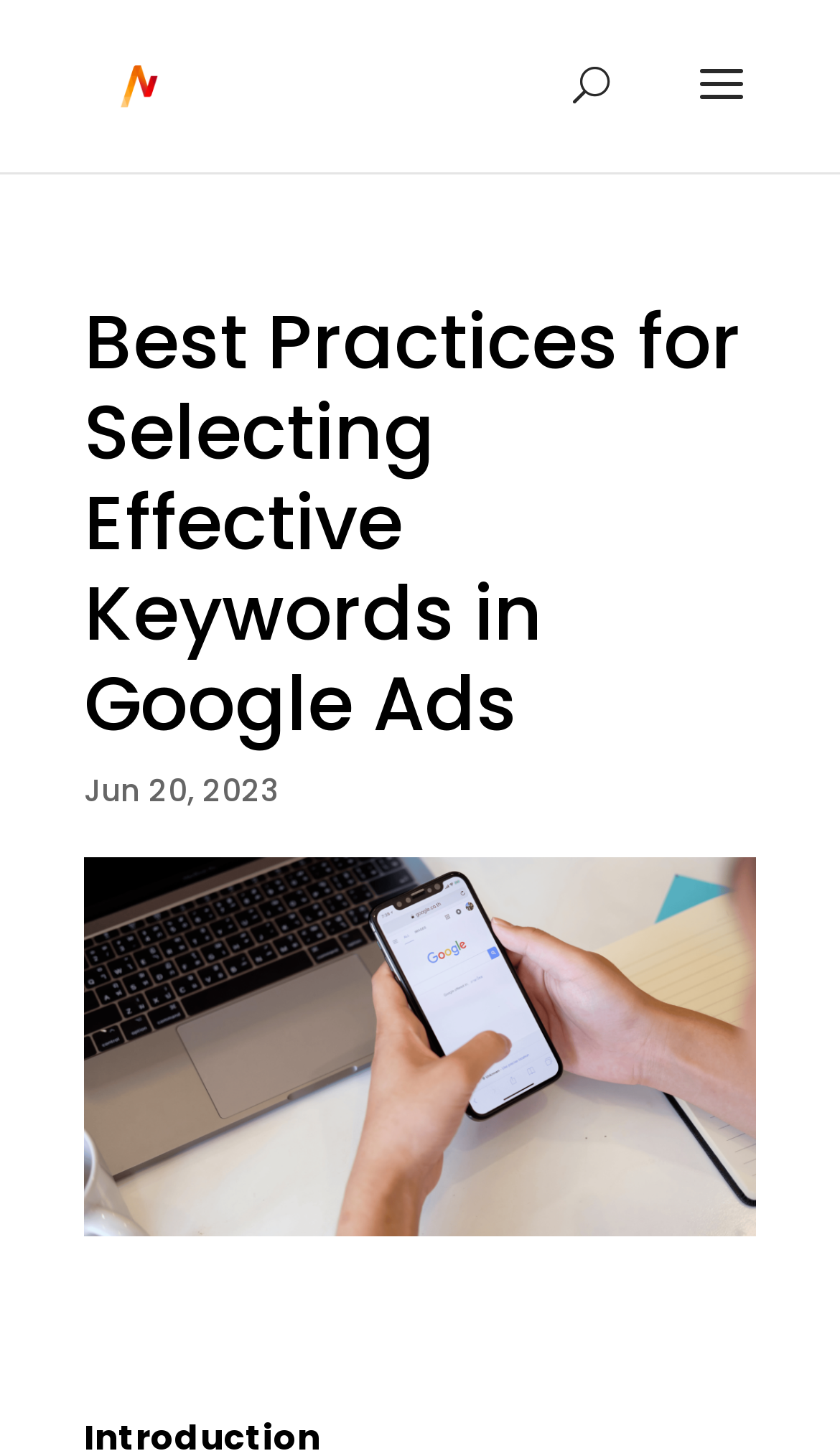Generate the text of the webpage's primary heading.

Best Practices for Selecting Effective Keywords in Google Ads